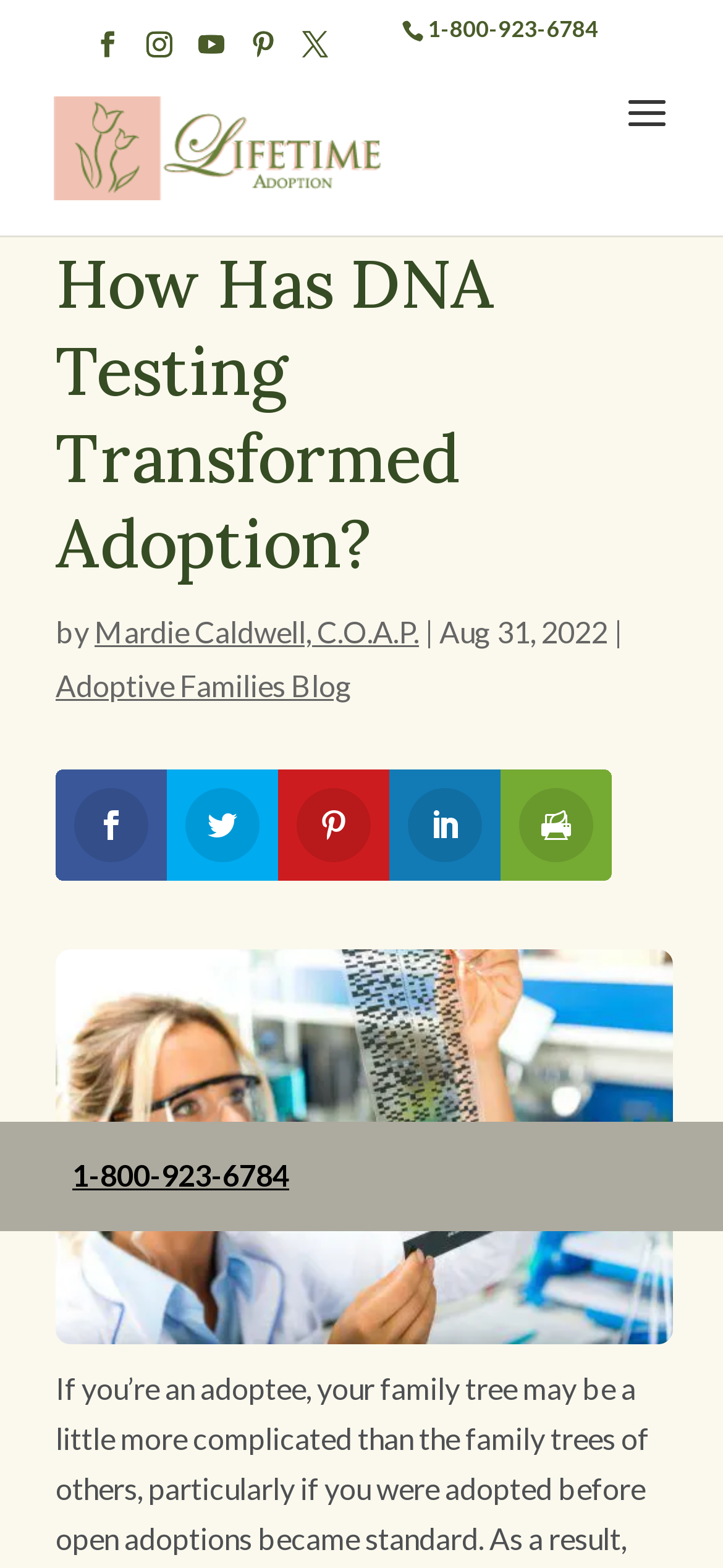Who is the author of the article?
Give a single word or phrase answer based on the content of the image.

Mardie Caldwell, C.O.A.P.